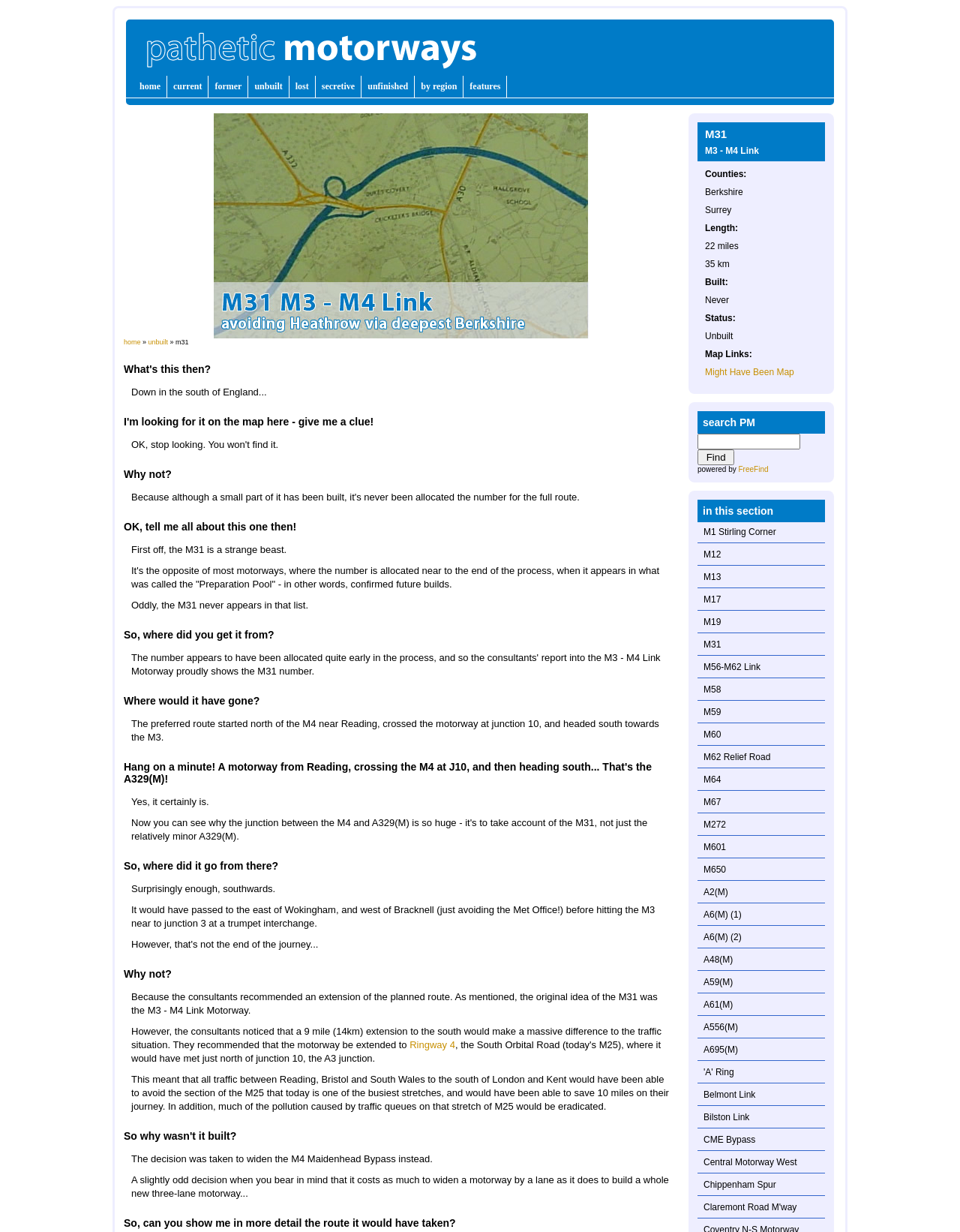Find the bounding box coordinates of the clickable area required to complete the following action: "click the 'unbuilt' link".

[0.259, 0.062, 0.301, 0.079]